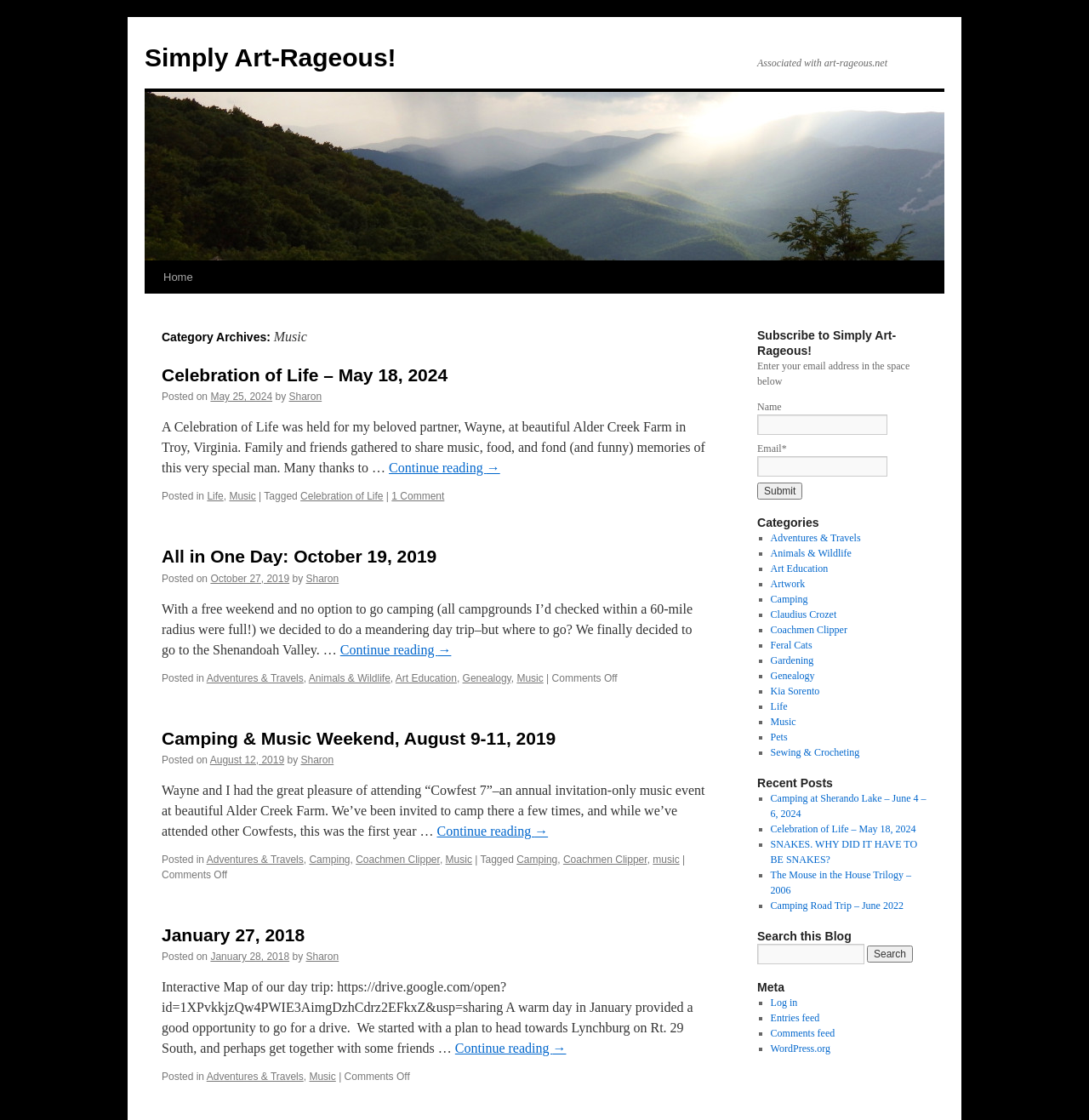Determine the bounding box coordinates in the format (top-left x, top-left y, bottom-right x, bottom-right y). Ensure all values are floating point numbers between 0 and 1. Identify the bounding box of the UI element described by: Coachmen Clipper

[0.327, 0.762, 0.404, 0.773]